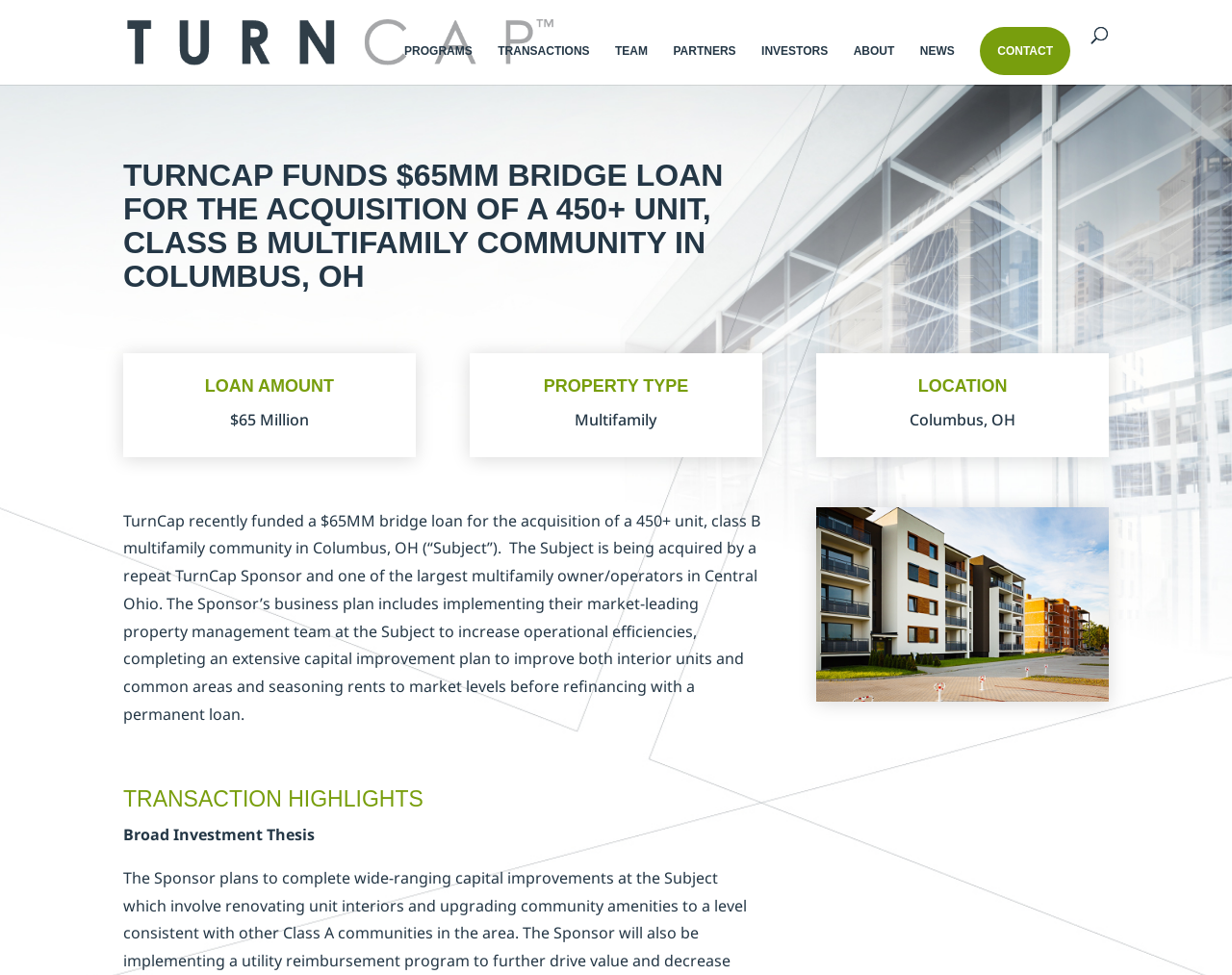Analyze the image and answer the question with as much detail as possible: 
What type of property is being acquired?

The property type is mentioned in the webpage as 'Multifamily' under the 'PROPERTY TYPE' heading.